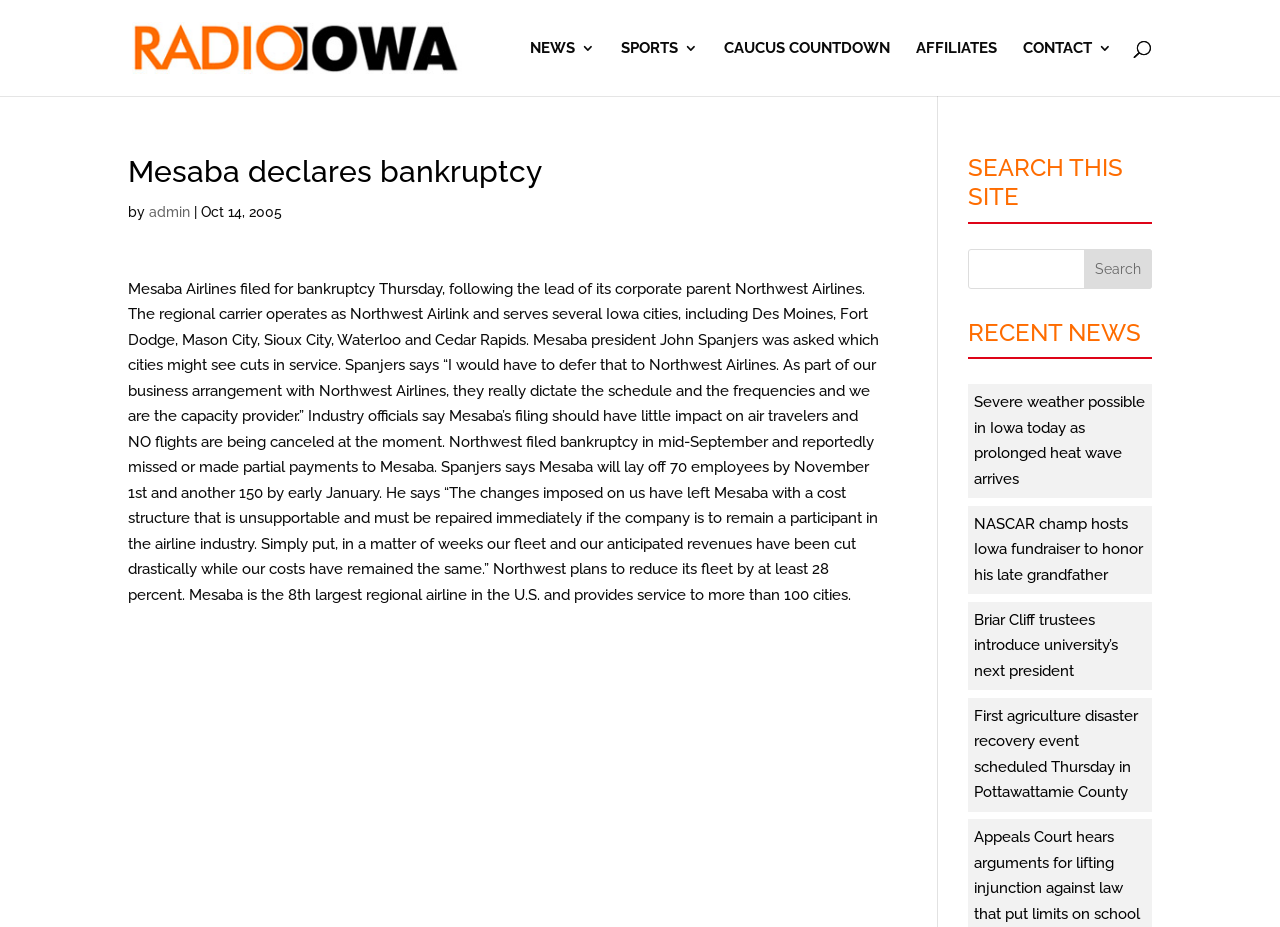Determine the coordinates of the bounding box that should be clicked to complete the instruction: "Visit Radio Iowa". The coordinates should be represented by four float numbers between 0 and 1: [left, top, right, bottom].

[0.103, 0.041, 0.347, 0.06]